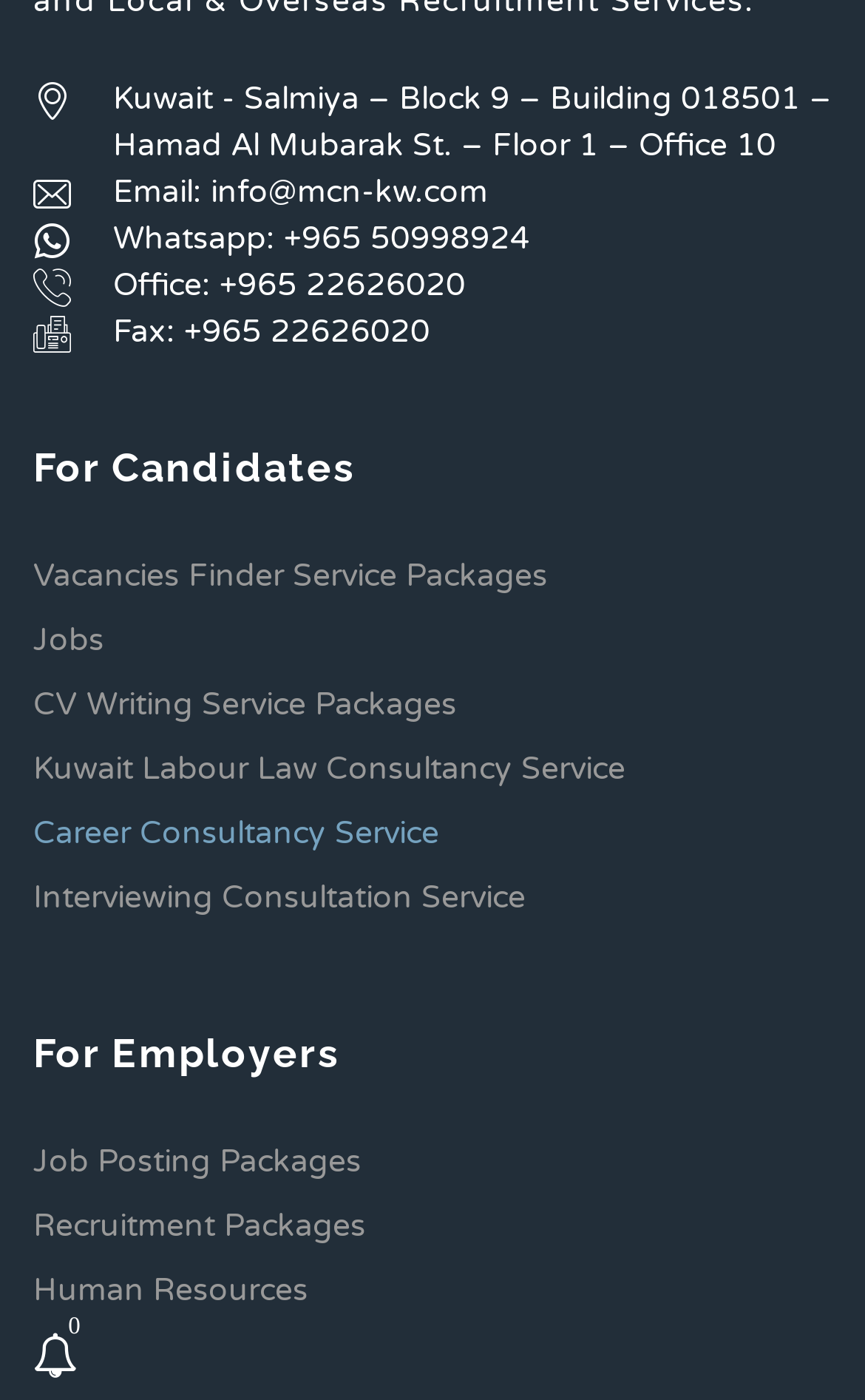Predict the bounding box coordinates of the area that should be clicked to accomplish the following instruction: "Learn about Kuwait Labour Law Consultancy Service". The bounding box coordinates should consist of four float numbers between 0 and 1, i.e., [left, top, right, bottom].

[0.038, 0.533, 0.962, 0.565]